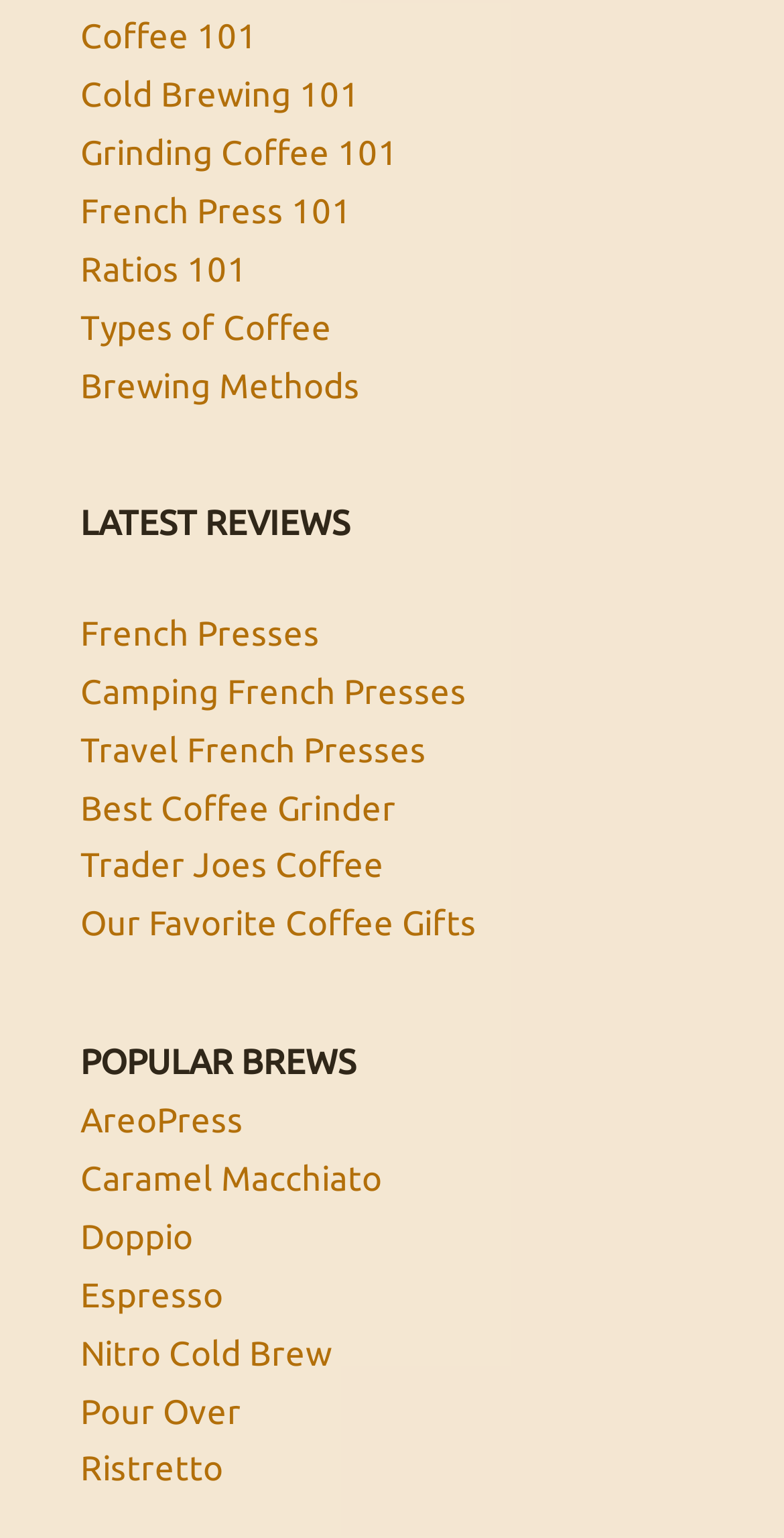From the given element description: "Ristretto", find the bounding box for the UI element. Provide the coordinates as four float numbers between 0 and 1, in the order [left, top, right, bottom].

[0.103, 0.942, 0.285, 0.967]